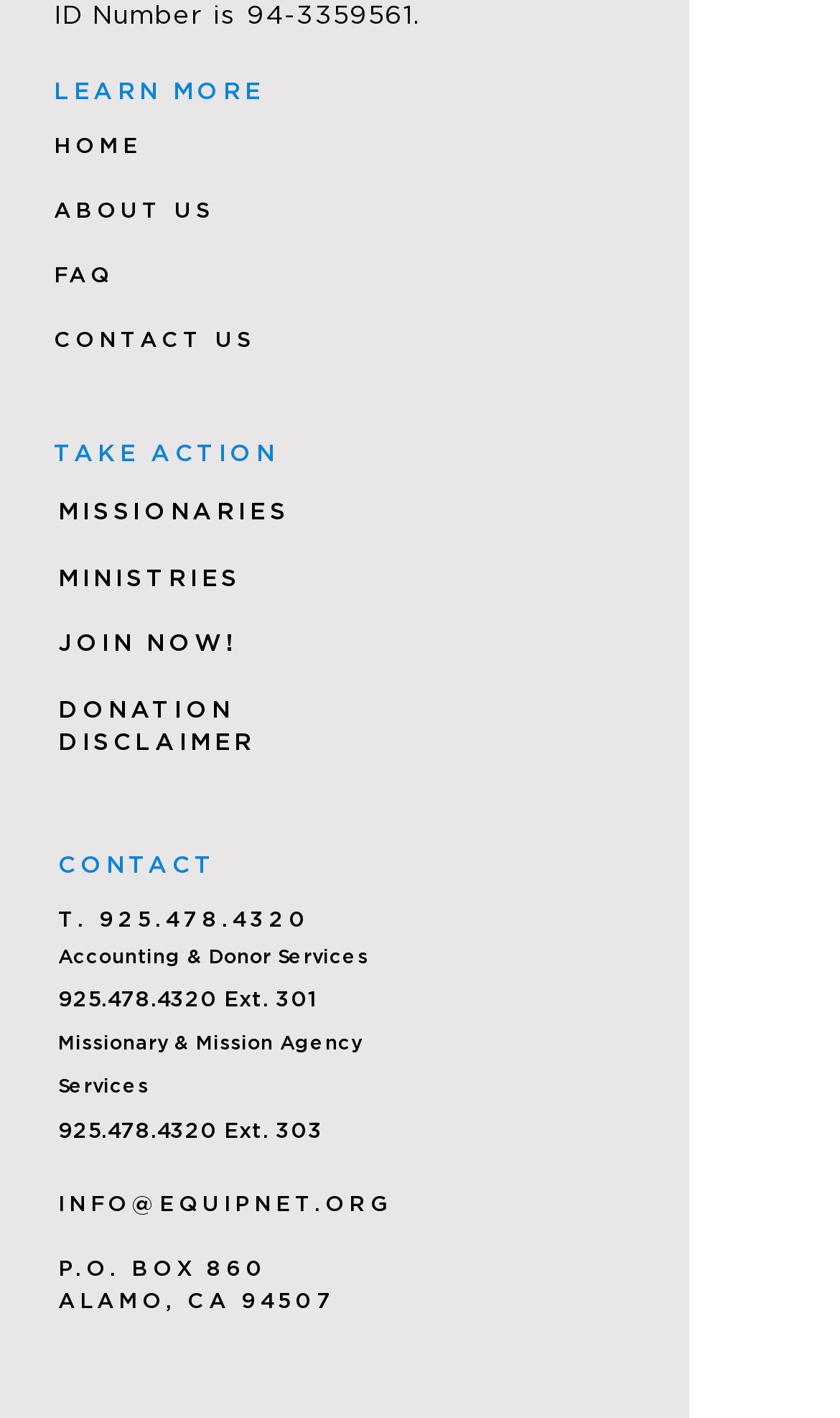Specify the bounding box coordinates of the area to click in order to execute this command: 'click CONTACT US'. The coordinates should consist of four float numbers ranging from 0 to 1, and should be formatted as [left, top, right, bottom].

[0.064, 0.23, 0.305, 0.25]